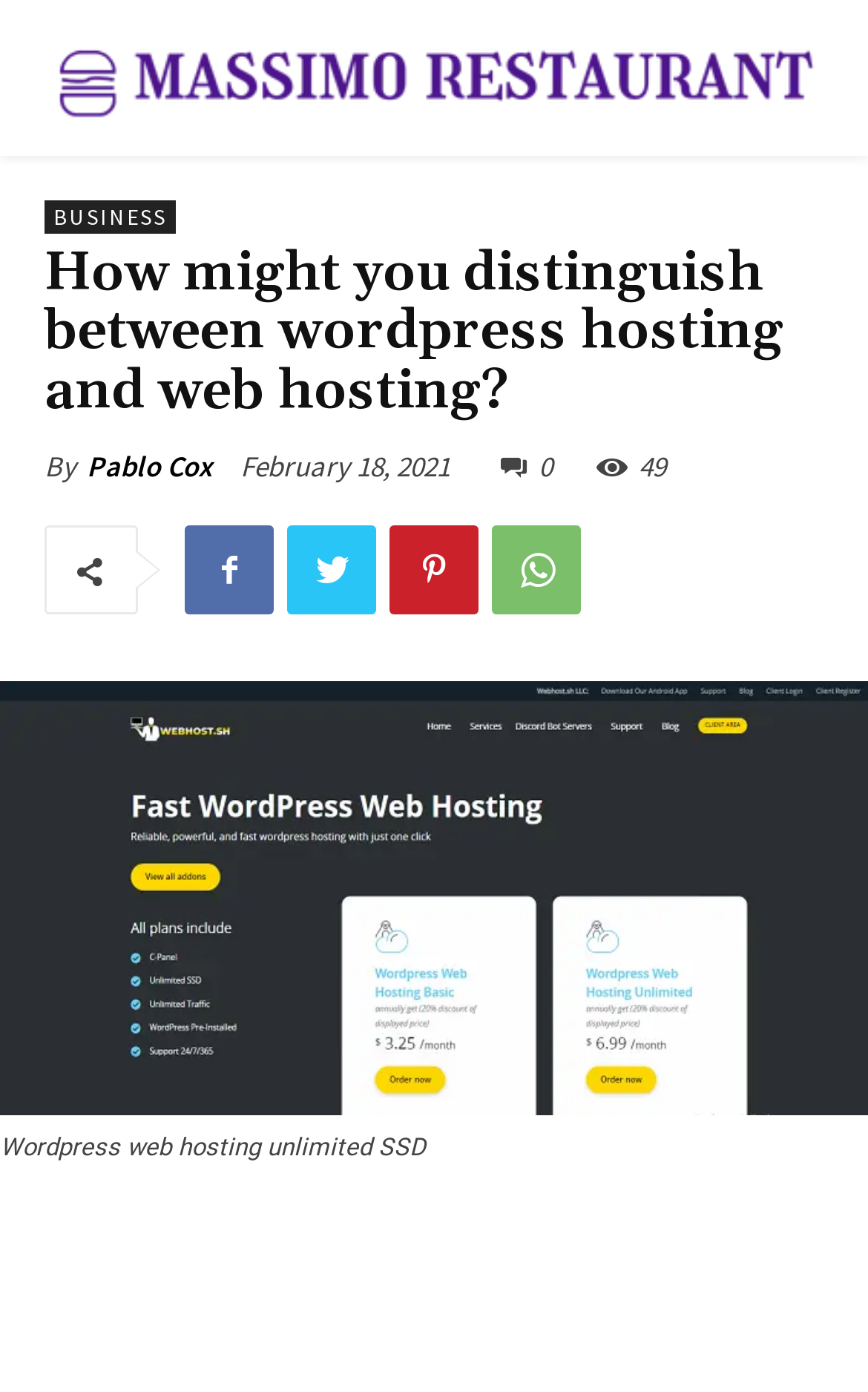Determine the bounding box coordinates for the UI element described. Format the coordinates as (top-left x, top-left y, bottom-right x, bottom-right y) and ensure all values are between 0 and 1. Element description: Twitter

[0.331, 0.378, 0.433, 0.442]